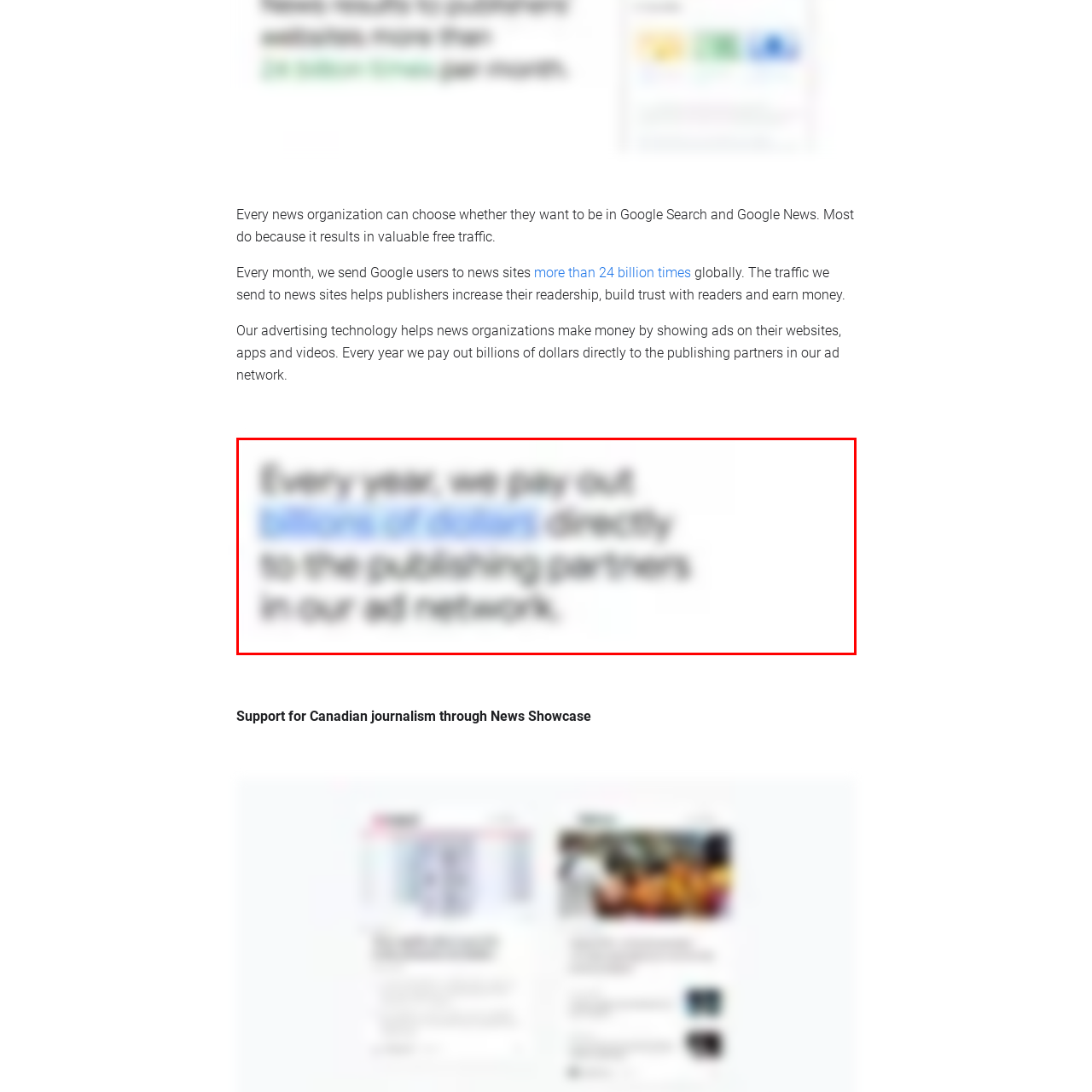What is the benefit to publishers?
Please examine the image within the red bounding box and provide your answer using just one word or phrase.

Boosting revenue streams